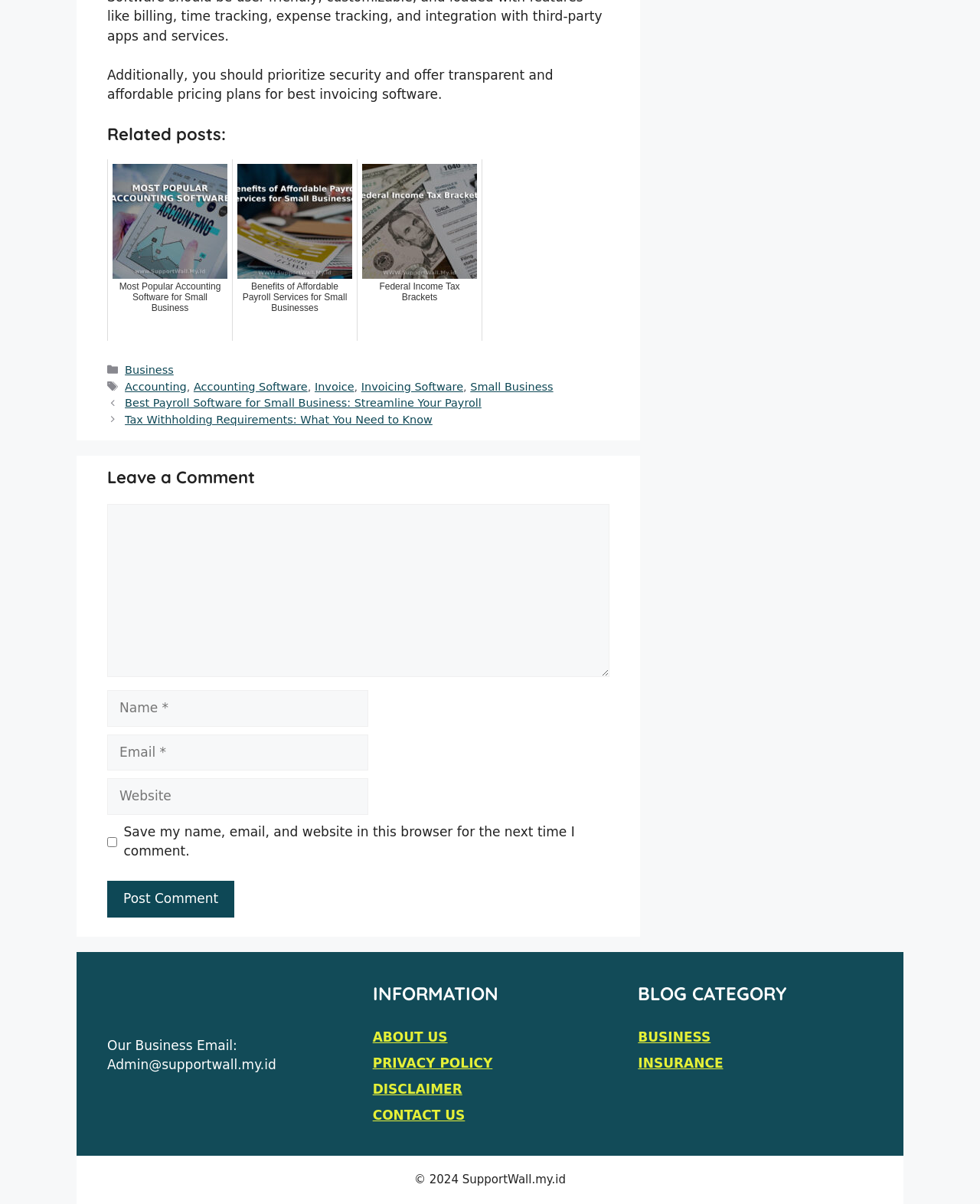What categories are available in the blog?
Using the image as a reference, deliver a detailed and thorough answer to the question.

The blog categories are listed at the bottom of the webpage, and they include 'Business' and 'Insurance', which are likely categories for blog posts.